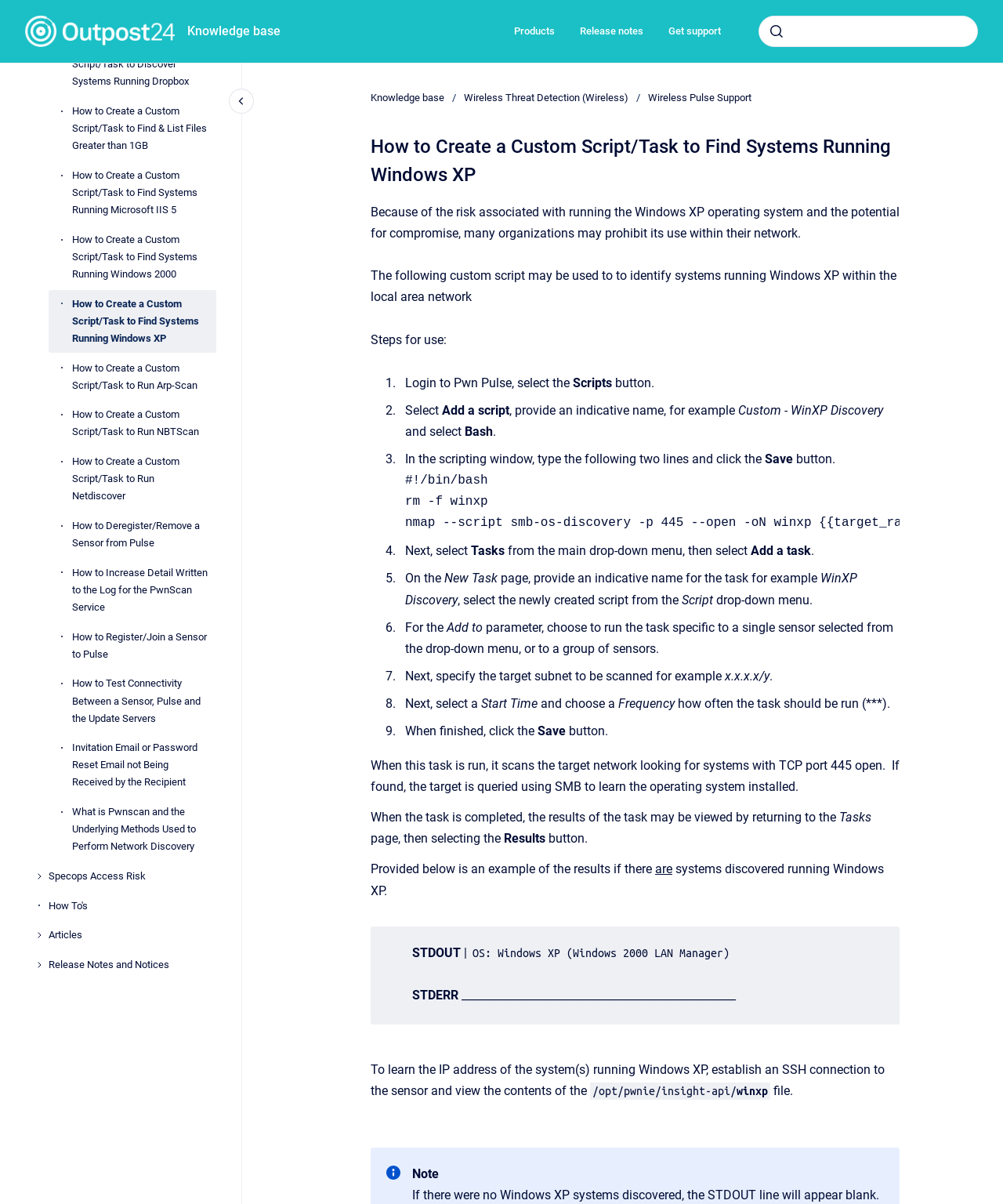Show the bounding box coordinates for the HTML element as described: "How To's".

[0.048, 0.741, 0.216, 0.764]